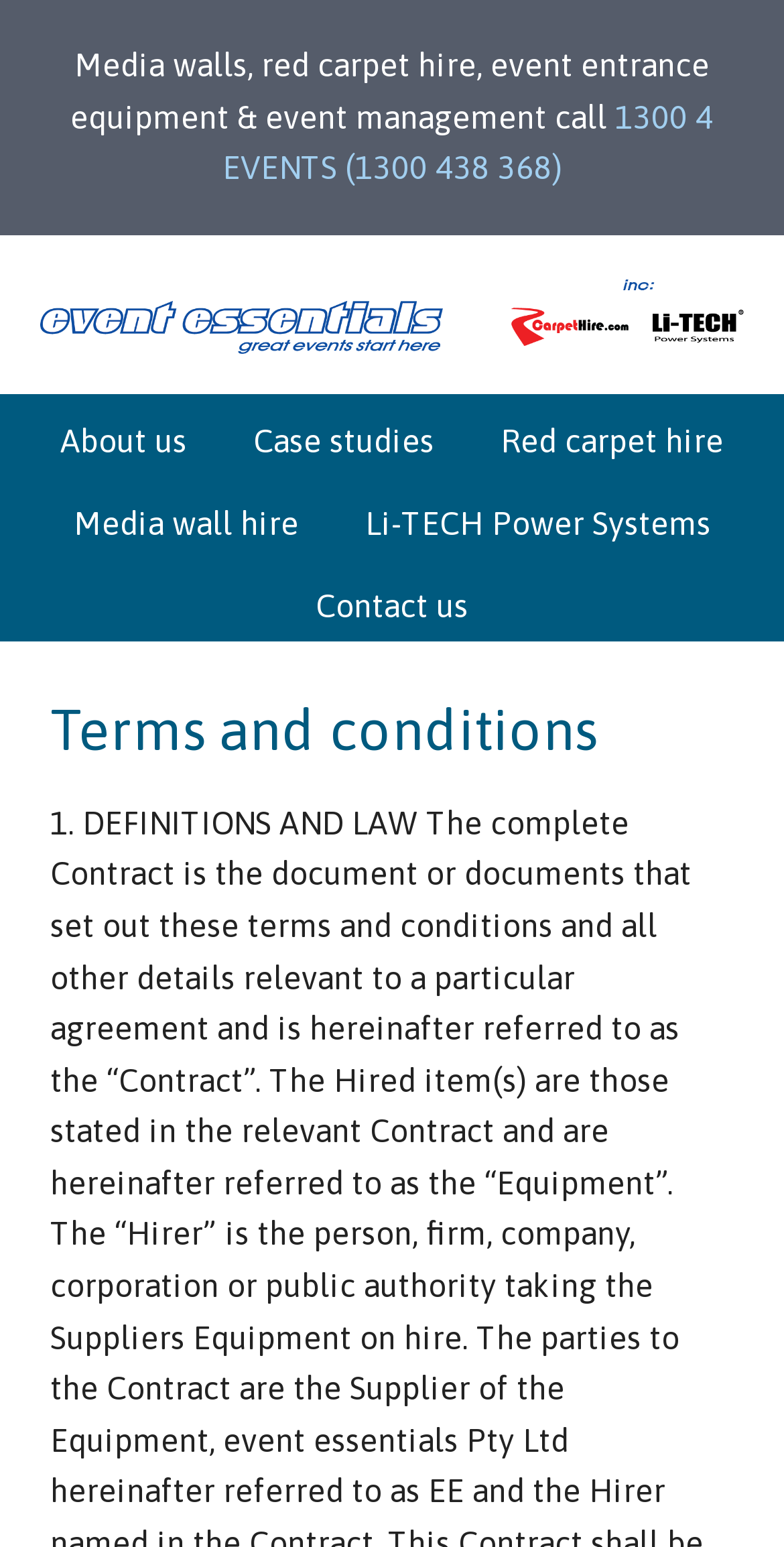Please locate the bounding box coordinates for the element that should be clicked to achieve the following instruction: "View case studies". Ensure the coordinates are given as four float numbers between 0 and 1, i.e., [left, top, right, bottom].

[0.285, 0.255, 0.592, 0.301]